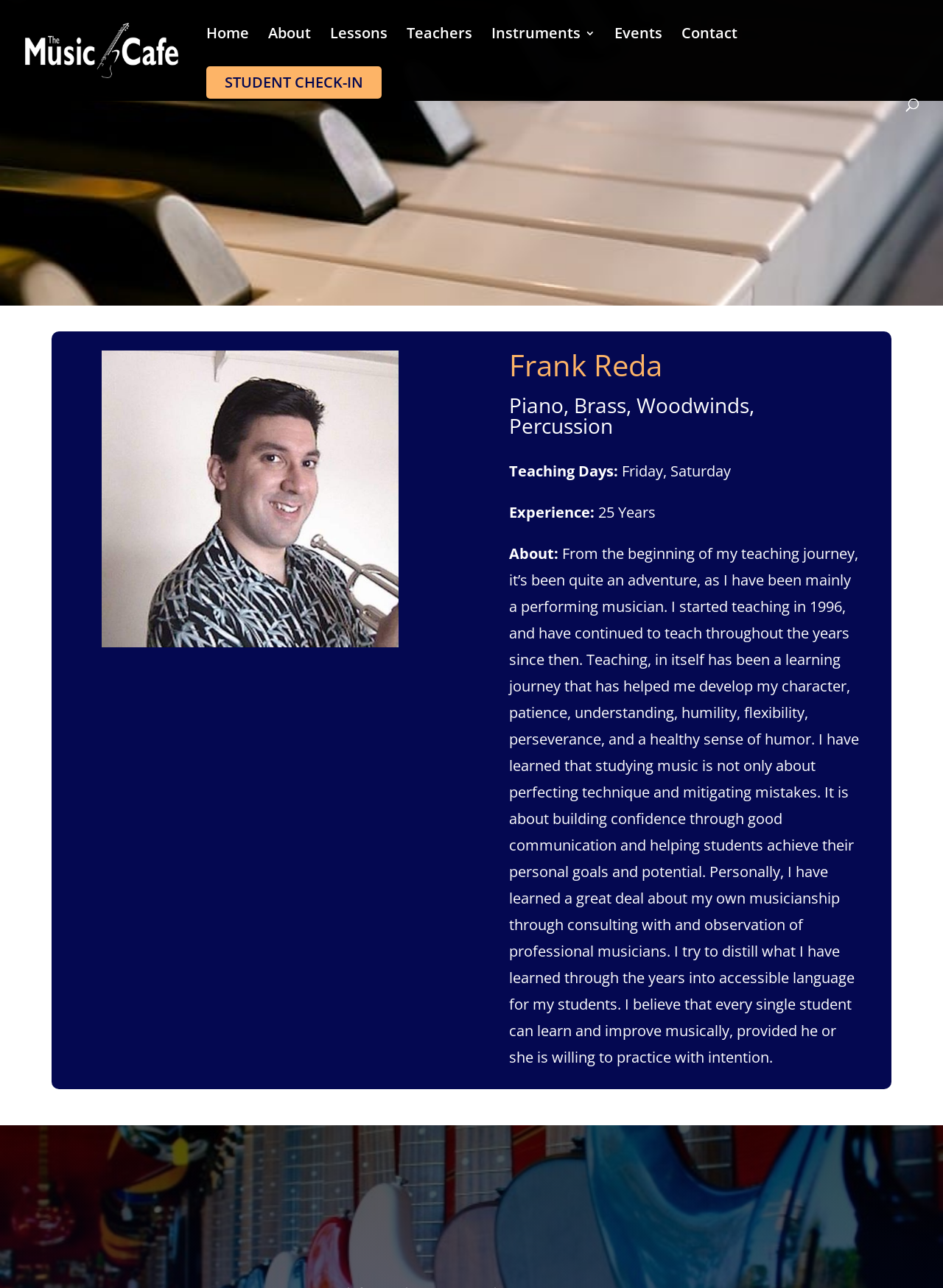Use a single word or phrase to answer the question:
How many years of experience does Frank Reda have?

25 Years